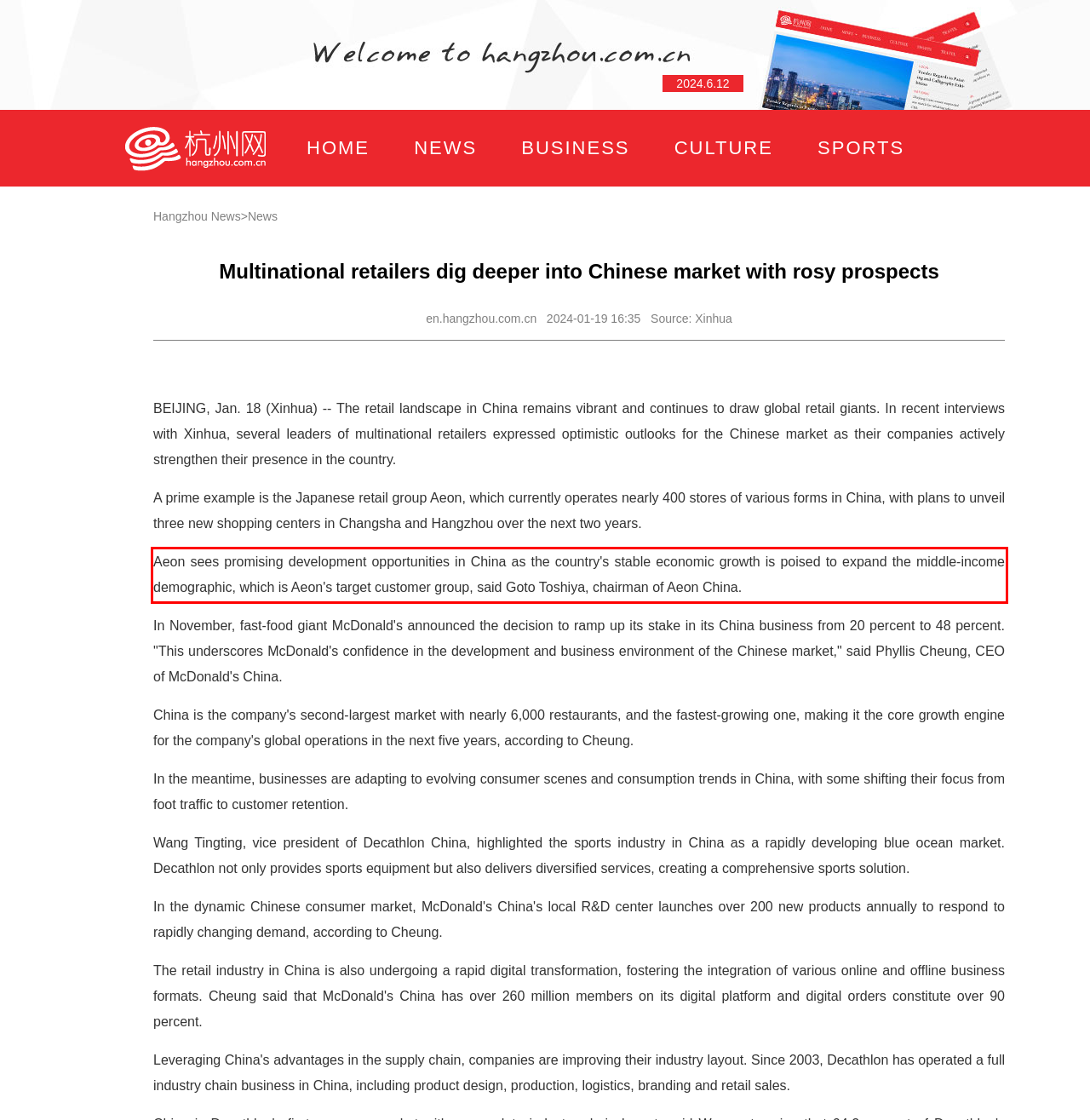By examining the provided screenshot of a webpage, recognize the text within the red bounding box and generate its text content.

Aeon sees promising development opportunities in China as the country's stable economic growth is poised to expand the middle-income demographic, which is Aeon's target customer group, said Goto Toshiya, chairman of Aeon China.